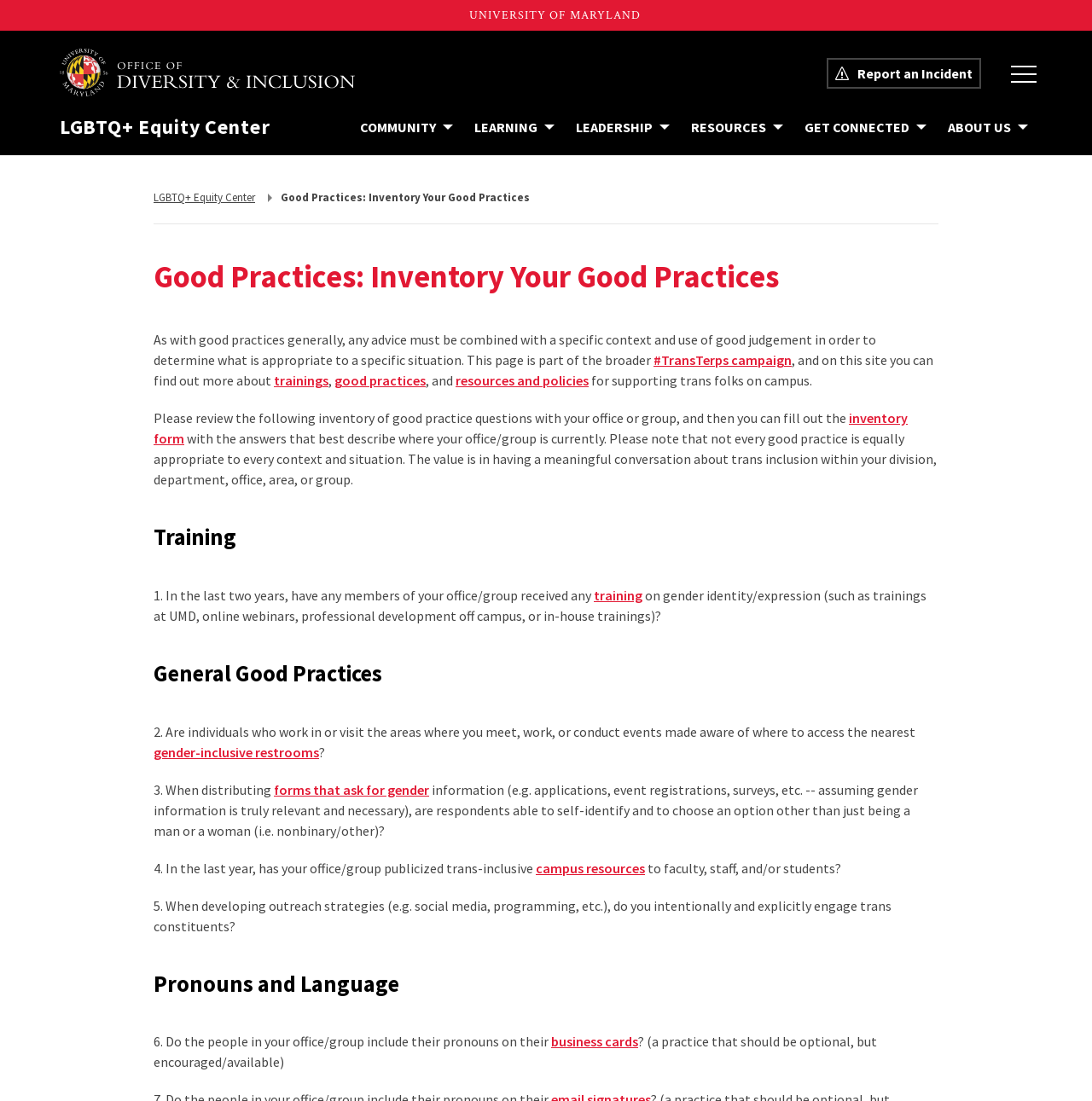Based on what you see in the screenshot, provide a thorough answer to this question: What is the name of the university?

The university name can be found in the link 'UNIVERSITY OF MARYLAND' at the top of the webpage, which has a bounding box of [0.429, 0.0, 0.586, 0.028].